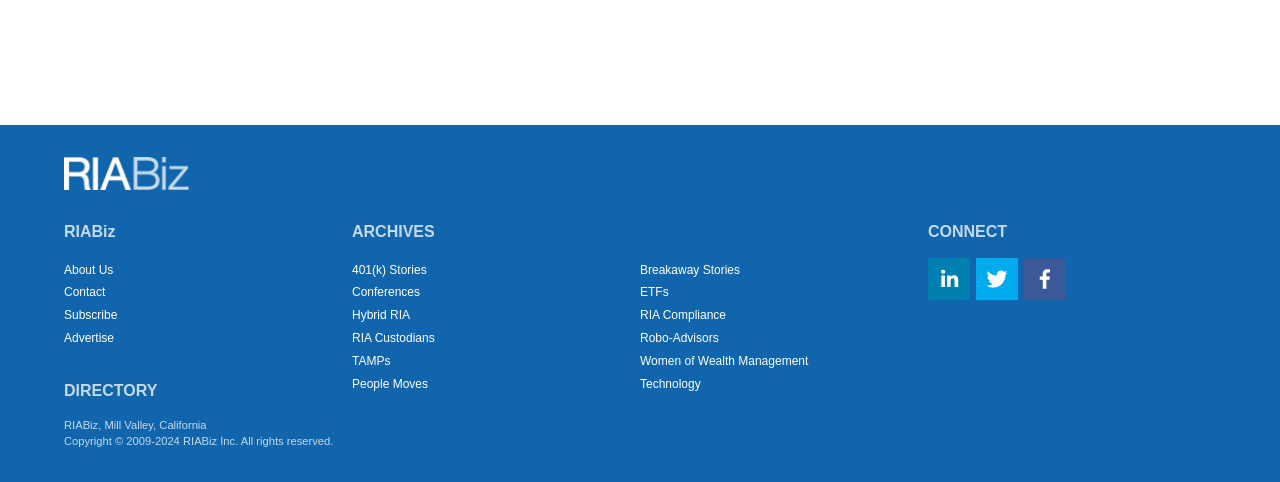How many social media links are provided?
Using the image, provide a concise answer in one word or a short phrase.

3